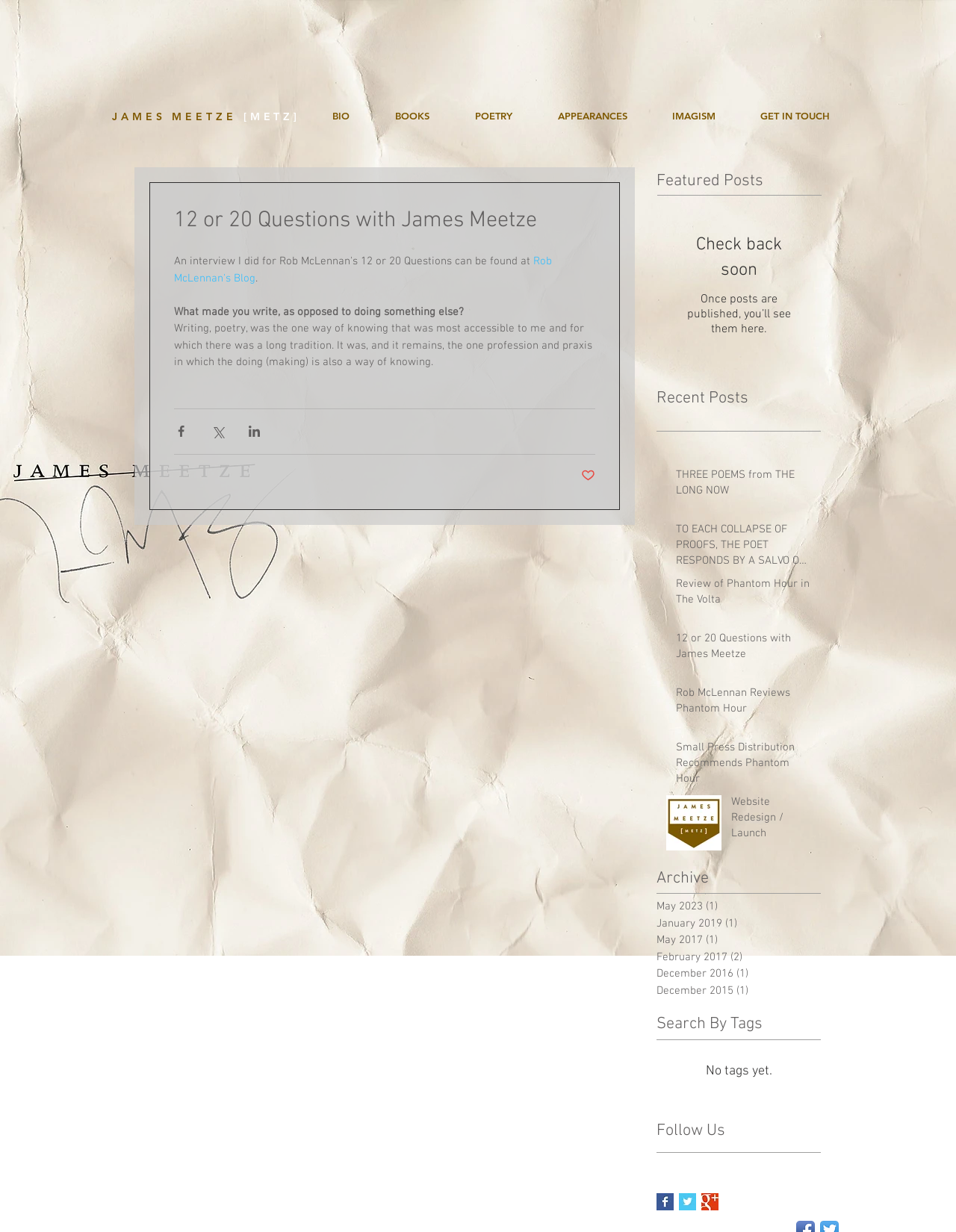Give a succinct answer to this question in a single word or phrase: 
What is the title of the latest post?

12 or 20 Questions with James Meetze